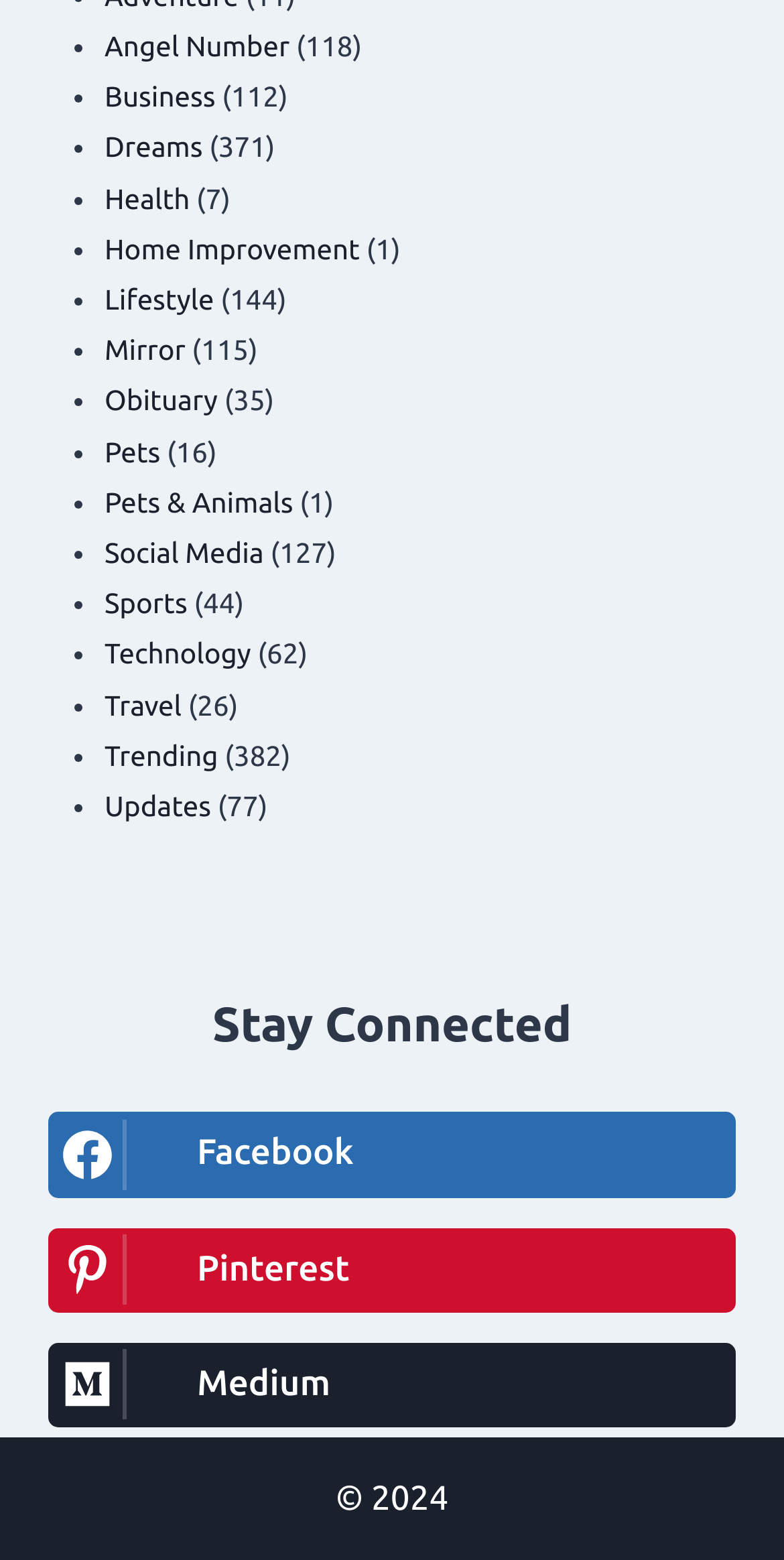What is the category with the most articles?
Look at the image and answer the question with a single word or phrase.

Trending